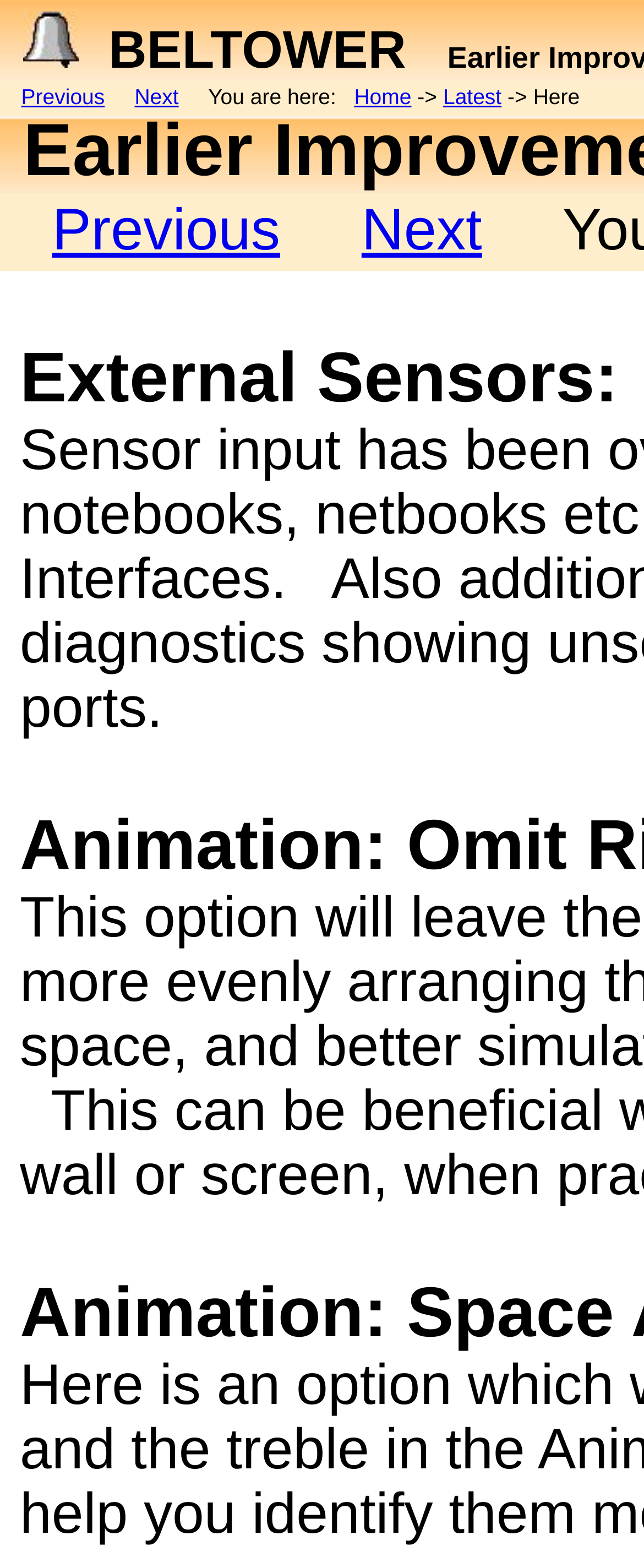Give a detailed account of the webpage.

The webpage is about Beltower Bell Ringing Software, specifically version 11.00. At the top left, there is a small icon, accompanied by the text "BELTOWER" in a large font size. Below this, there are two links, "Previous" and "Next", which are positioned side by side. 

Further down, there is a heading "External Sensors:" located near the top of the page. 

On the right side of the page, there is another instance of the "BELTOWER" text, accompanied by a small icon, similar to the one at the top left. Below this, there are two links, "Previous" and "Next", again positioned side by side. 

Following this, there is a breadcrumb navigation section, which indicates the current location within the website. The text "You are here:" is followed by a series of links, including "Home", "Latest", and the current page, separated by arrow symbols.